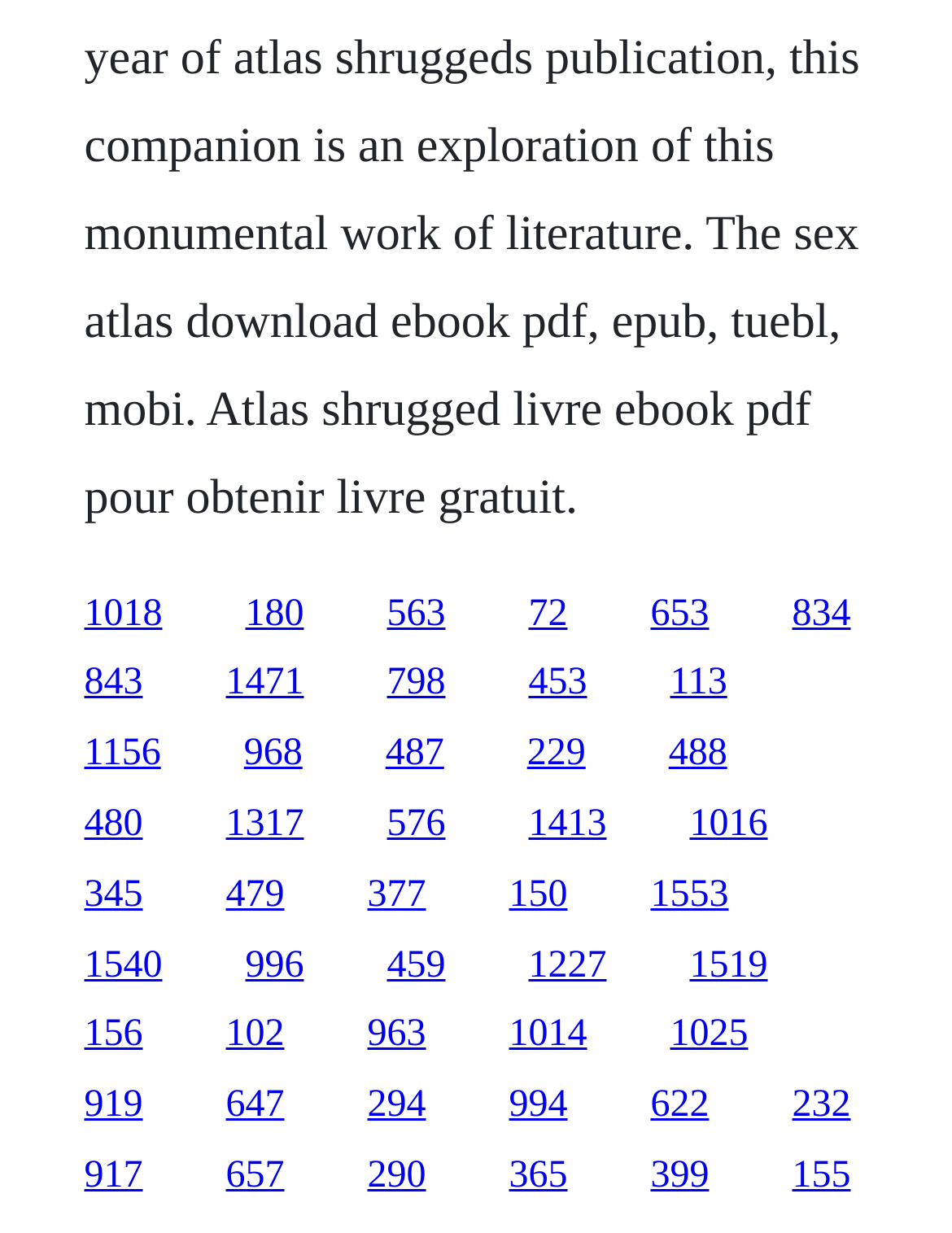Could you please study the image and provide a detailed answer to the question:
What is the vertical position of the first link?

I looked at the y1 coordinate of the first link element, which is 0.48, indicating that it is located at the top of the webpage.